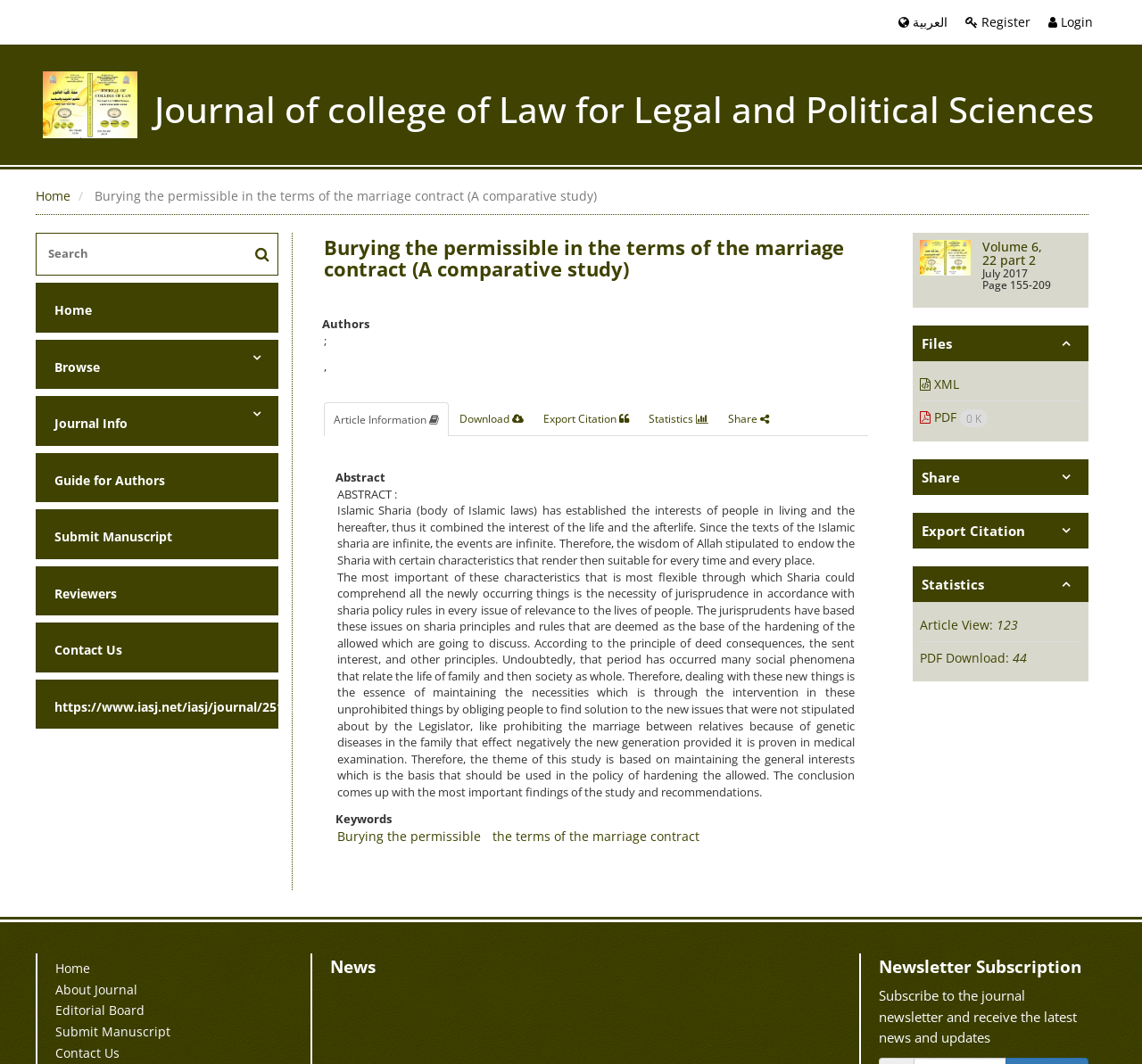Please identify the bounding box coordinates of the element that needs to be clicked to perform the following instruction: "Click the 'Send Inquiry' button".

None